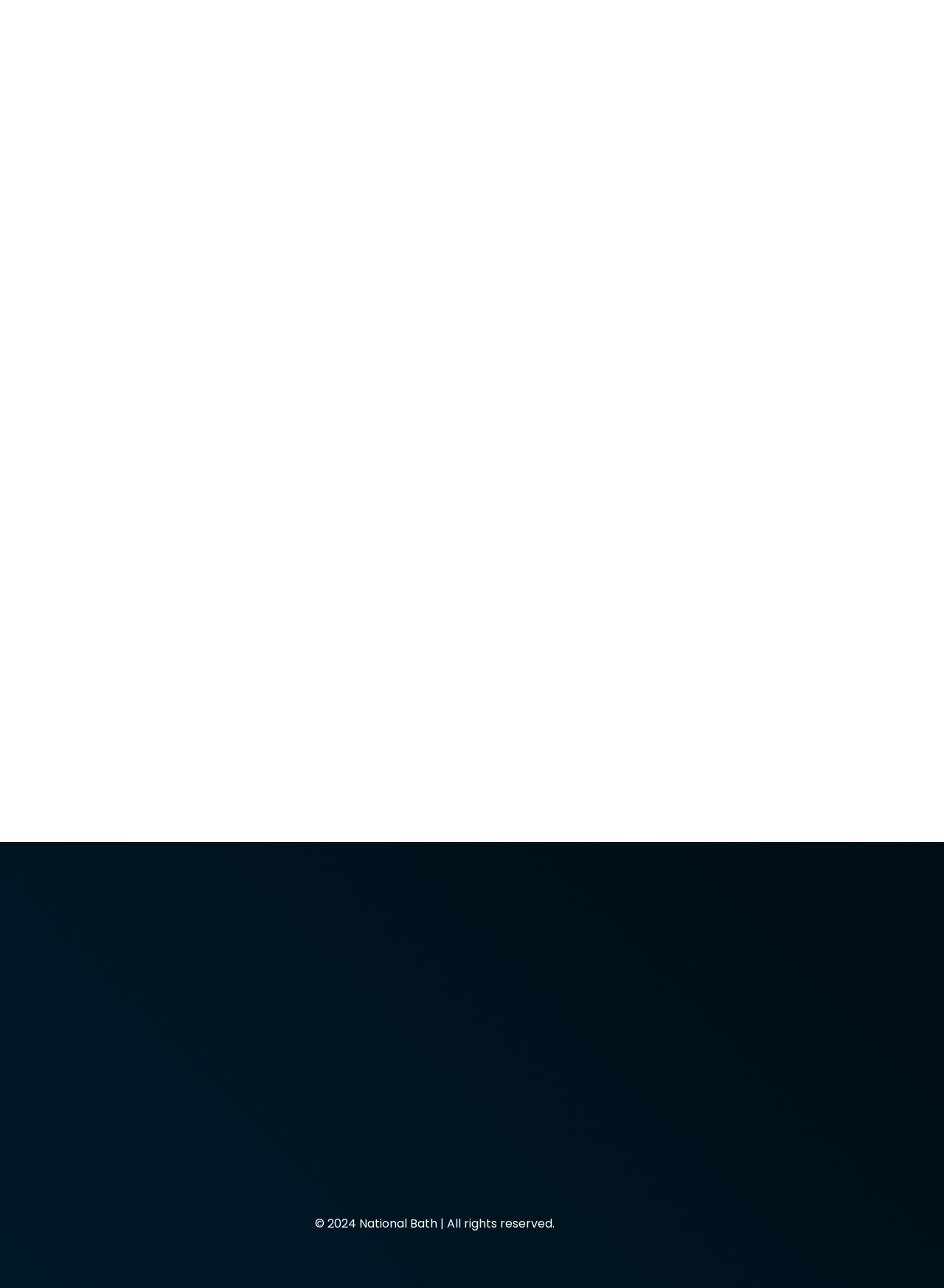Please locate the clickable area by providing the bounding box coordinates to follow this instruction: "Call the phone number".

[0.217, 0.389, 0.318, 0.403]